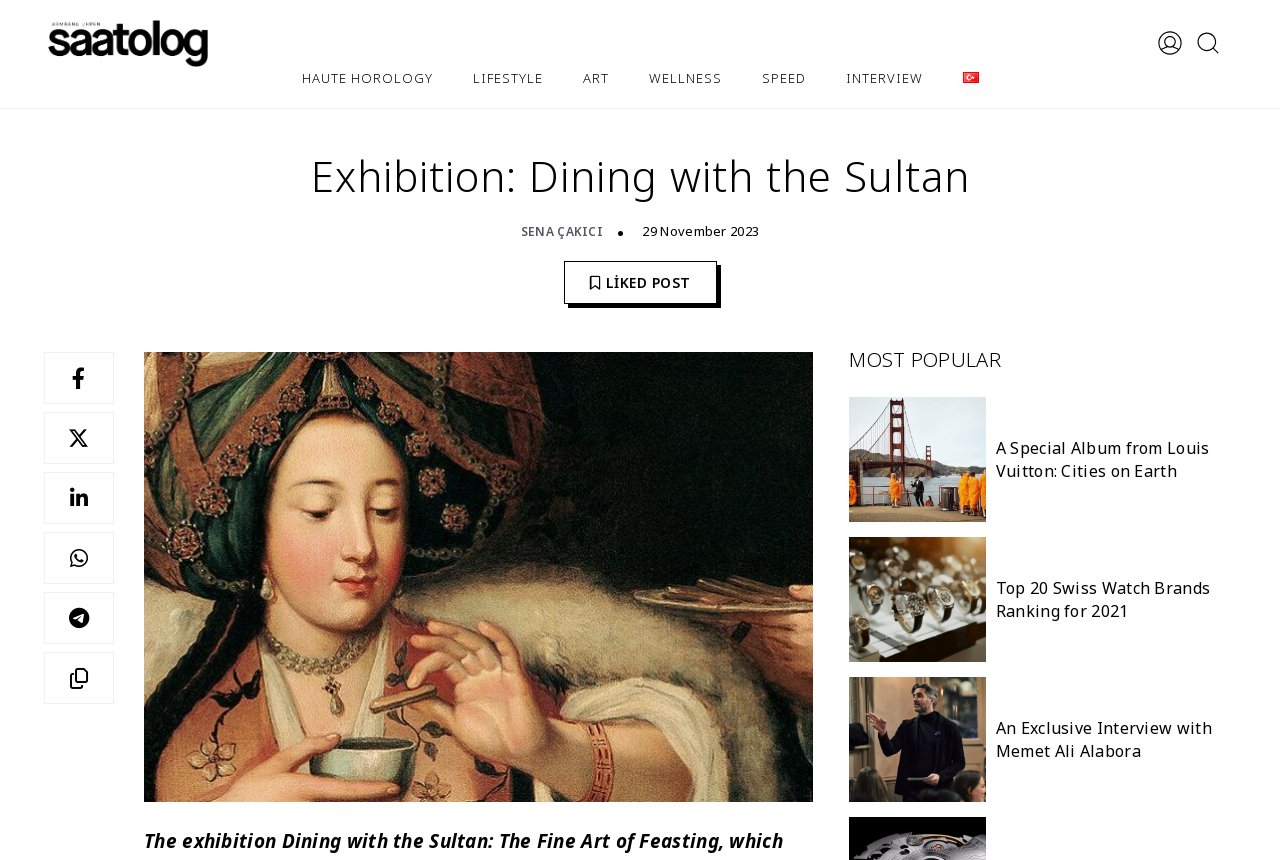How many popular articles are listed?
Please respond to the question with as much detail as possible.

The question can be answered by looking at the link elements under the heading 'MOST POPULAR' which are located at the bottom of the webpage, indicating the popular articles. There are three link elements, each corresponding to a popular article.